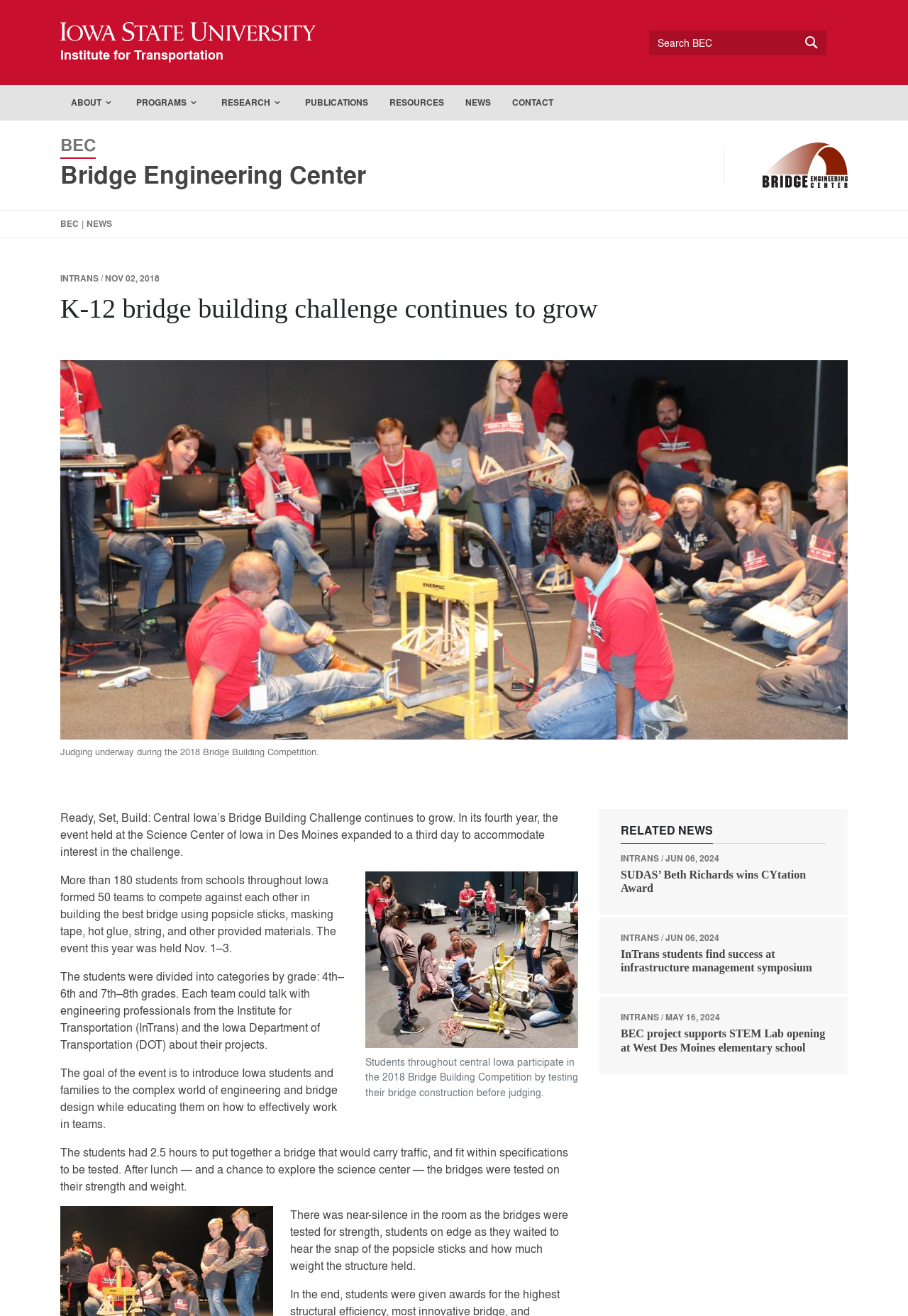Please determine the bounding box coordinates of the element to click on in order to accomplish the following task: "Search for BEC". Ensure the coordinates are four float numbers ranging from 0 to 1, i.e., [left, top, right, bottom].

[0.715, 0.023, 0.91, 0.042]